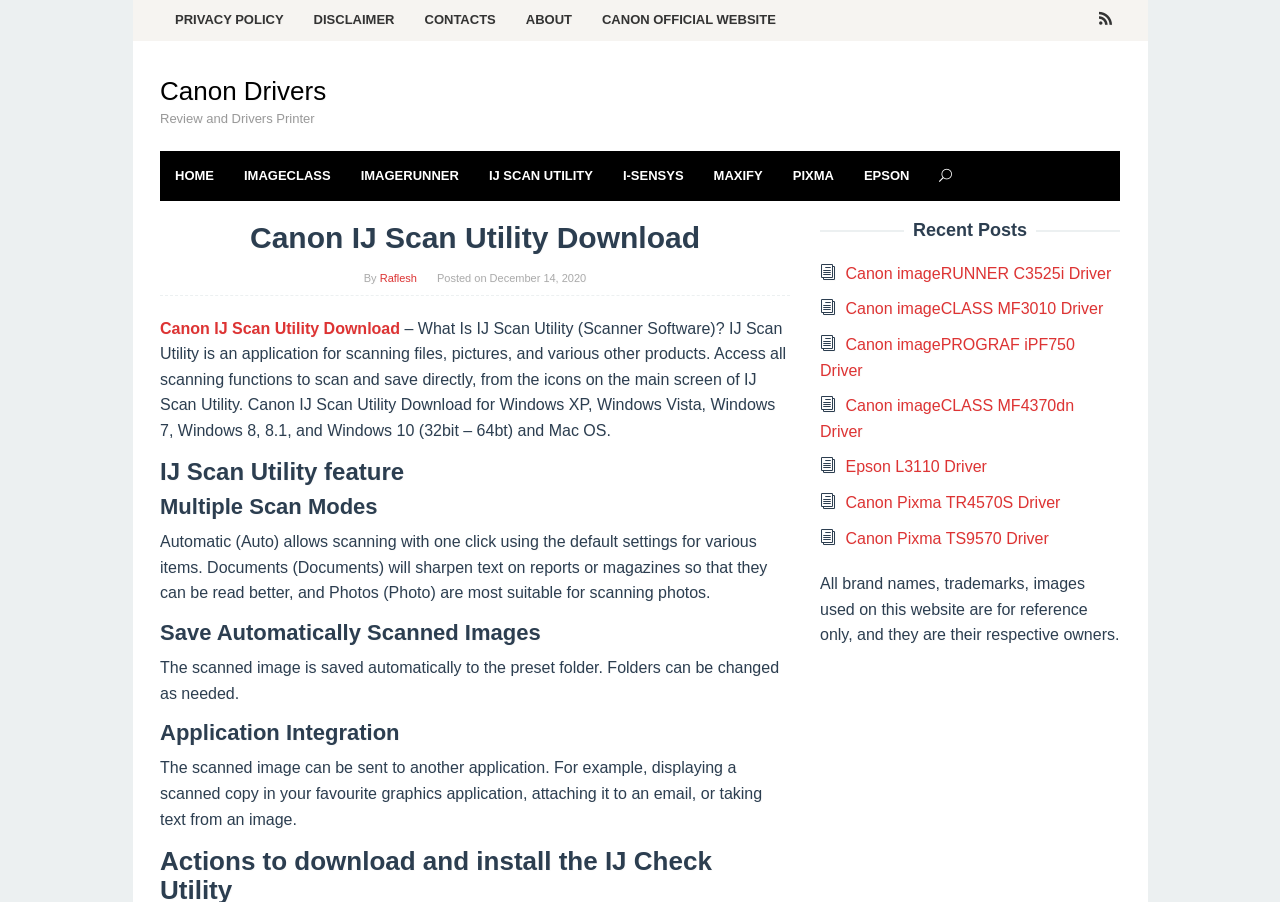Answer the following in one word or a short phrase: 
What is the name of the software being described?

IJ Scan Utility